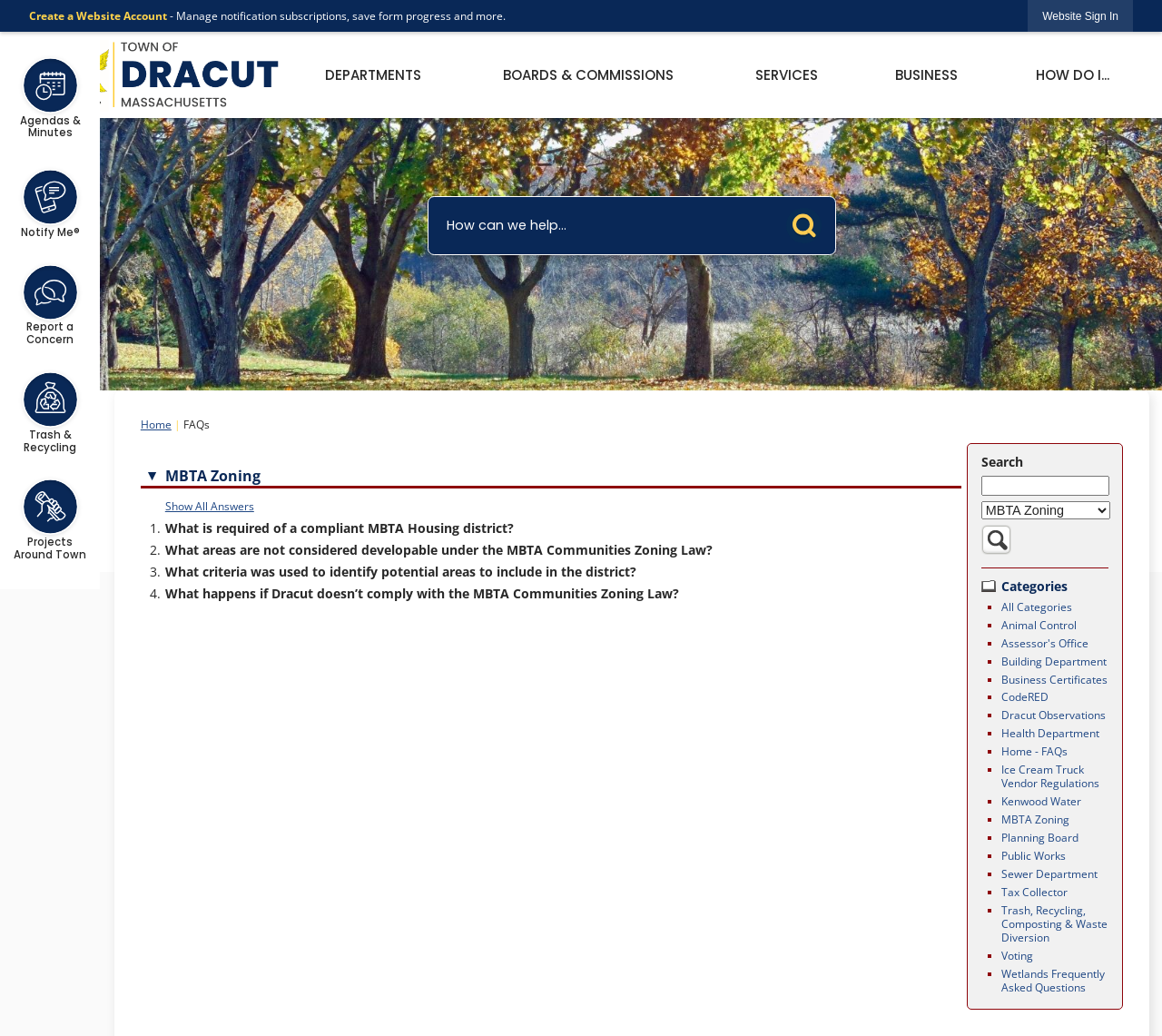Determine the bounding box coordinates of the element that should be clicked to execute the following command: "Go to Homepage".

[0.017, 0.037, 0.24, 0.108]